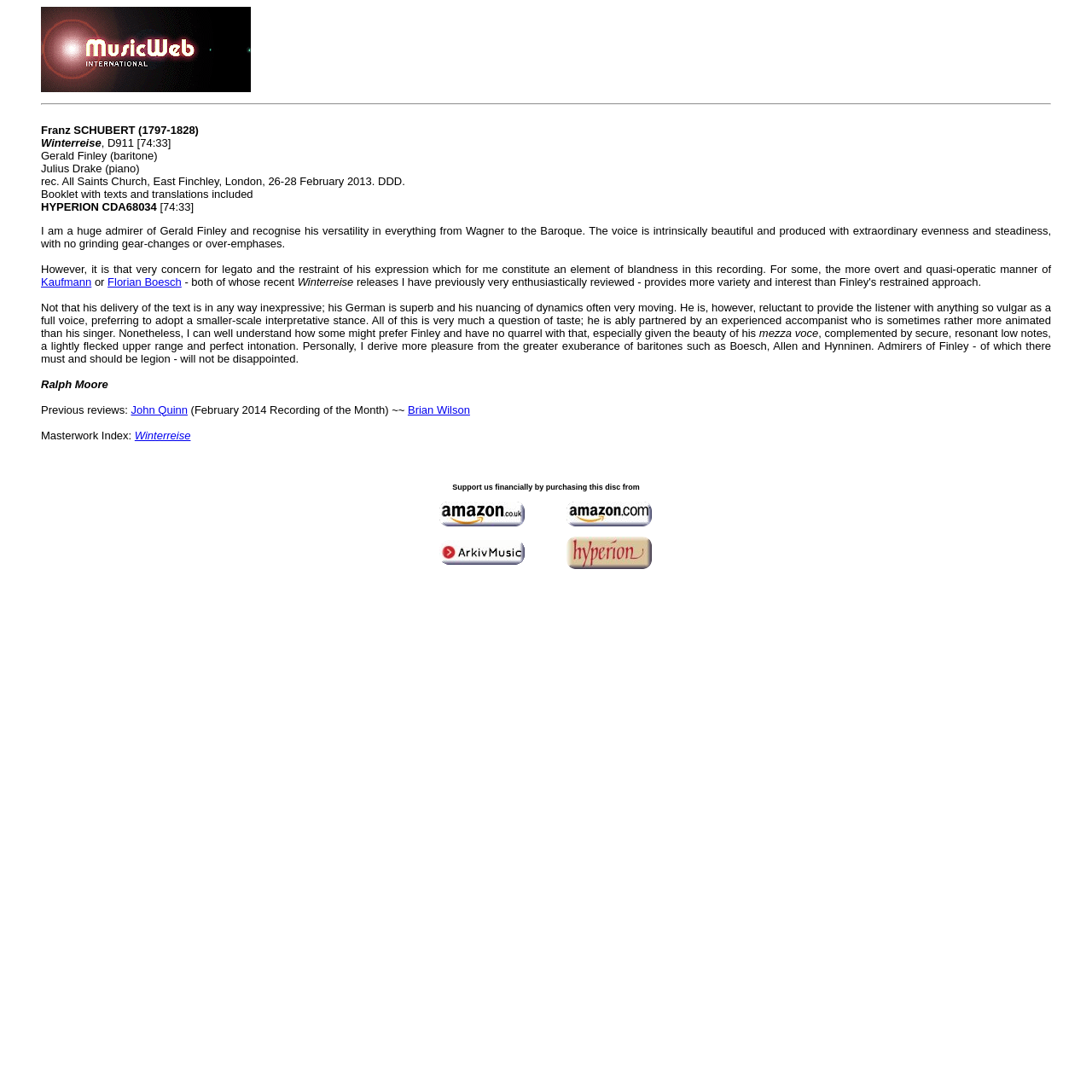Give a one-word or short-phrase answer to the following question: 
What is the duration of the recording?

74:33